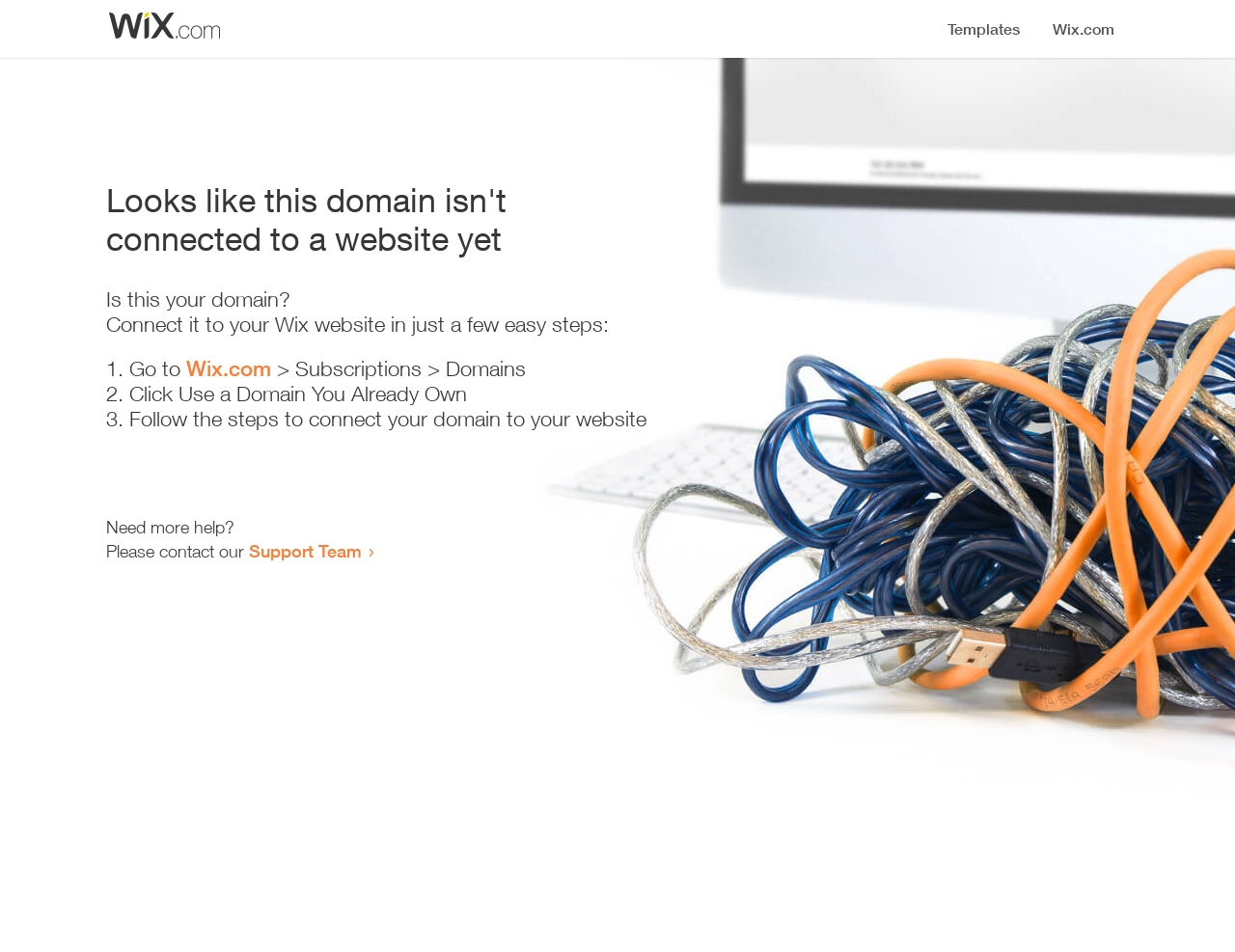Can I connect a domain to a Wix website? From the image, respond with a single word or brief phrase.

Yes